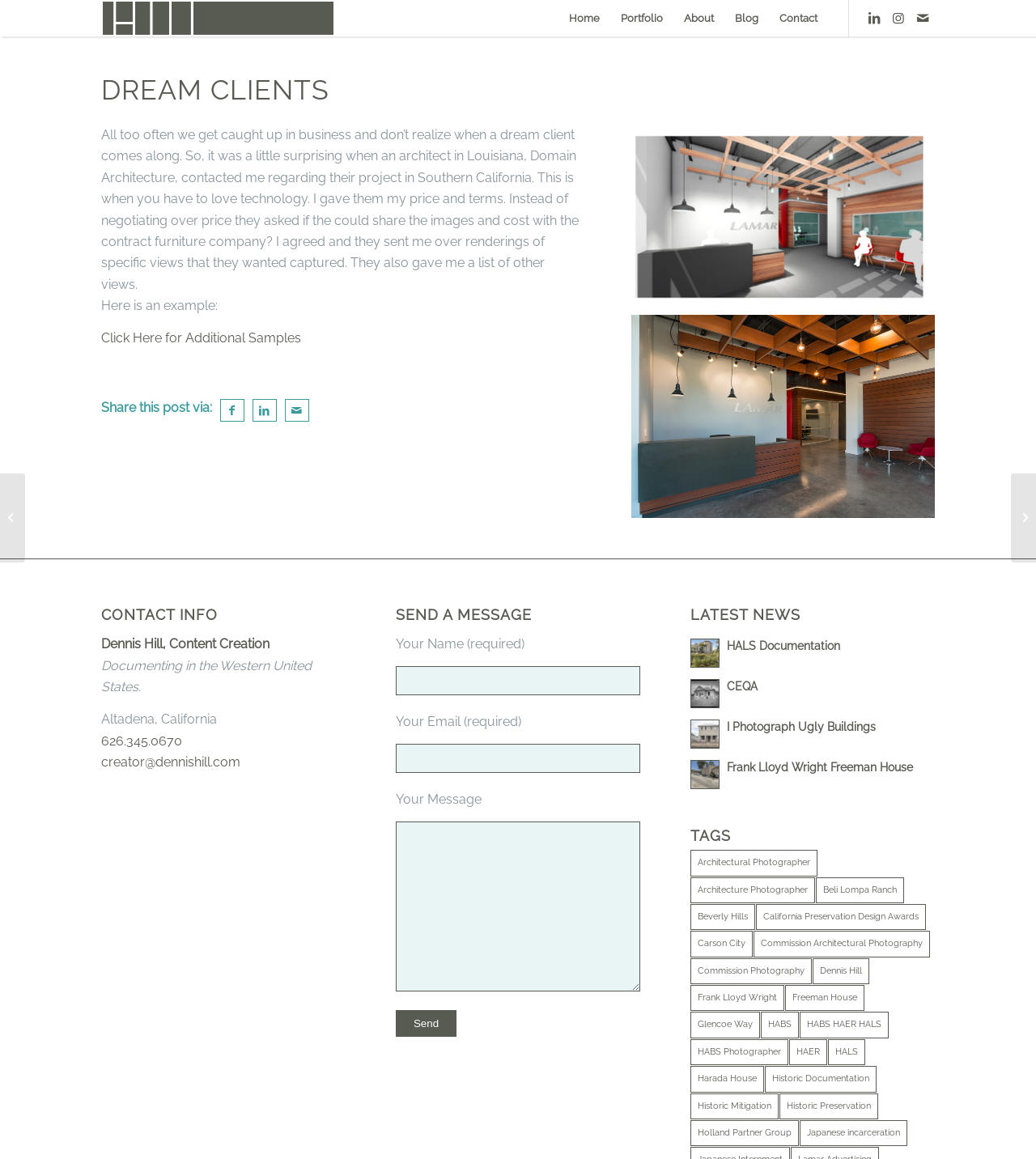Answer the following query concisely with a single word or phrase:
How many items are tagged with 'Architecture Photographer'?

6 items